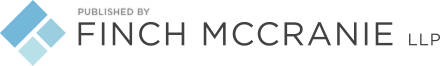Provide a comprehensive description of the image.

The image features the logo of Finch McCranie, LLP, accompanied by the text "PUBLISHED BY." The design incorporates a stylized geometric element in shades of blue, reflecting the firm's professional branding. This logo signifies the law firm's commitment to providing legal services, particularly in relation to whistleblower cases, as highlighted in their blog post titled "Whistleblowers, TARP, and Other Wall Street 'Bailout' Measures—Why the False Claims Act and IRS Whistleblower Program Are More Essential Than Ever." The blog, published on December 8, 2008, showcases the firm's expertise in legal matters affecting whistleblowers and highlights its role in advocating for transparency and accountability in financial practices.